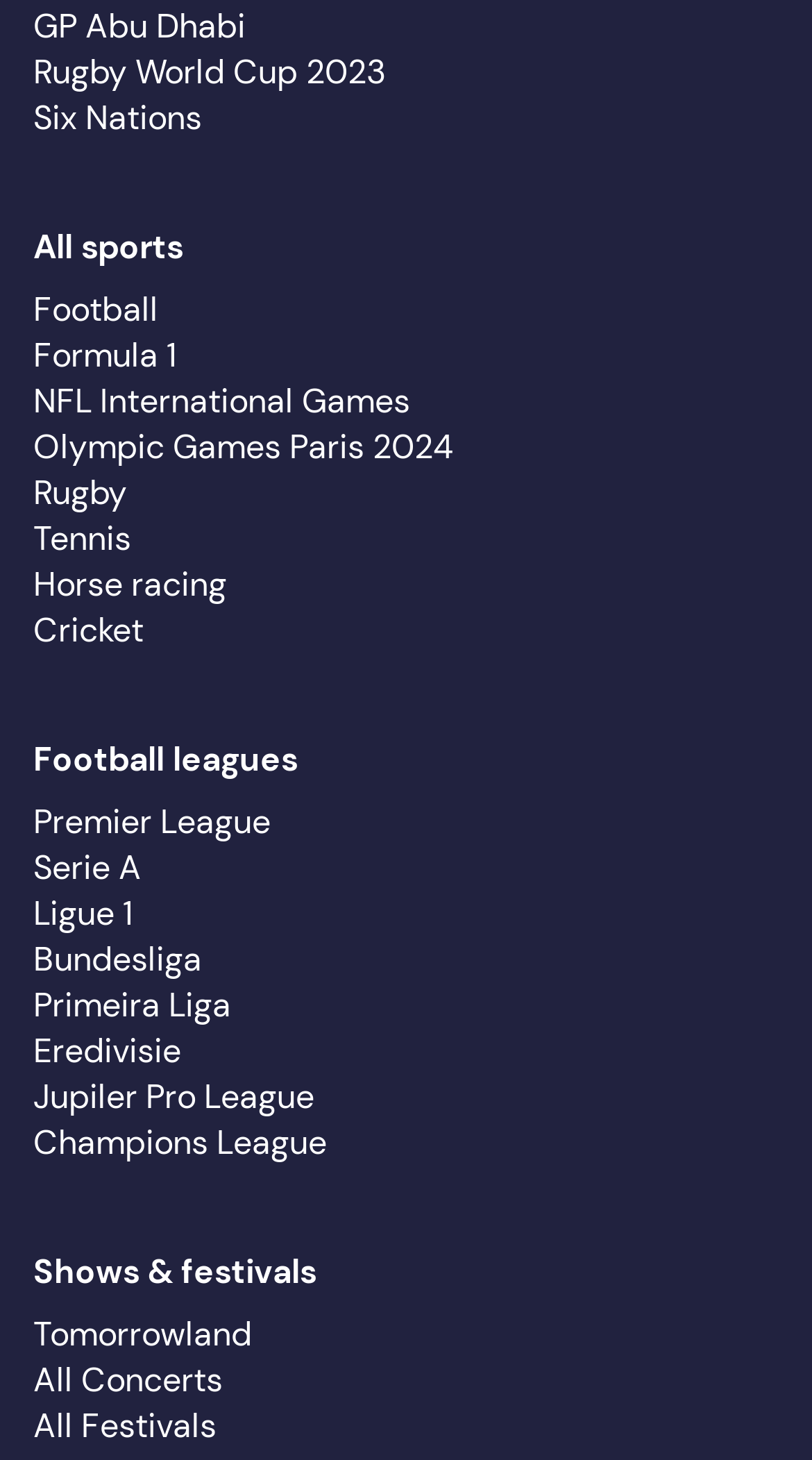Given the webpage screenshot, identify the bounding box of the UI element that matches this description: "Rugby World Cup 2023".

[0.041, 0.034, 0.474, 0.064]